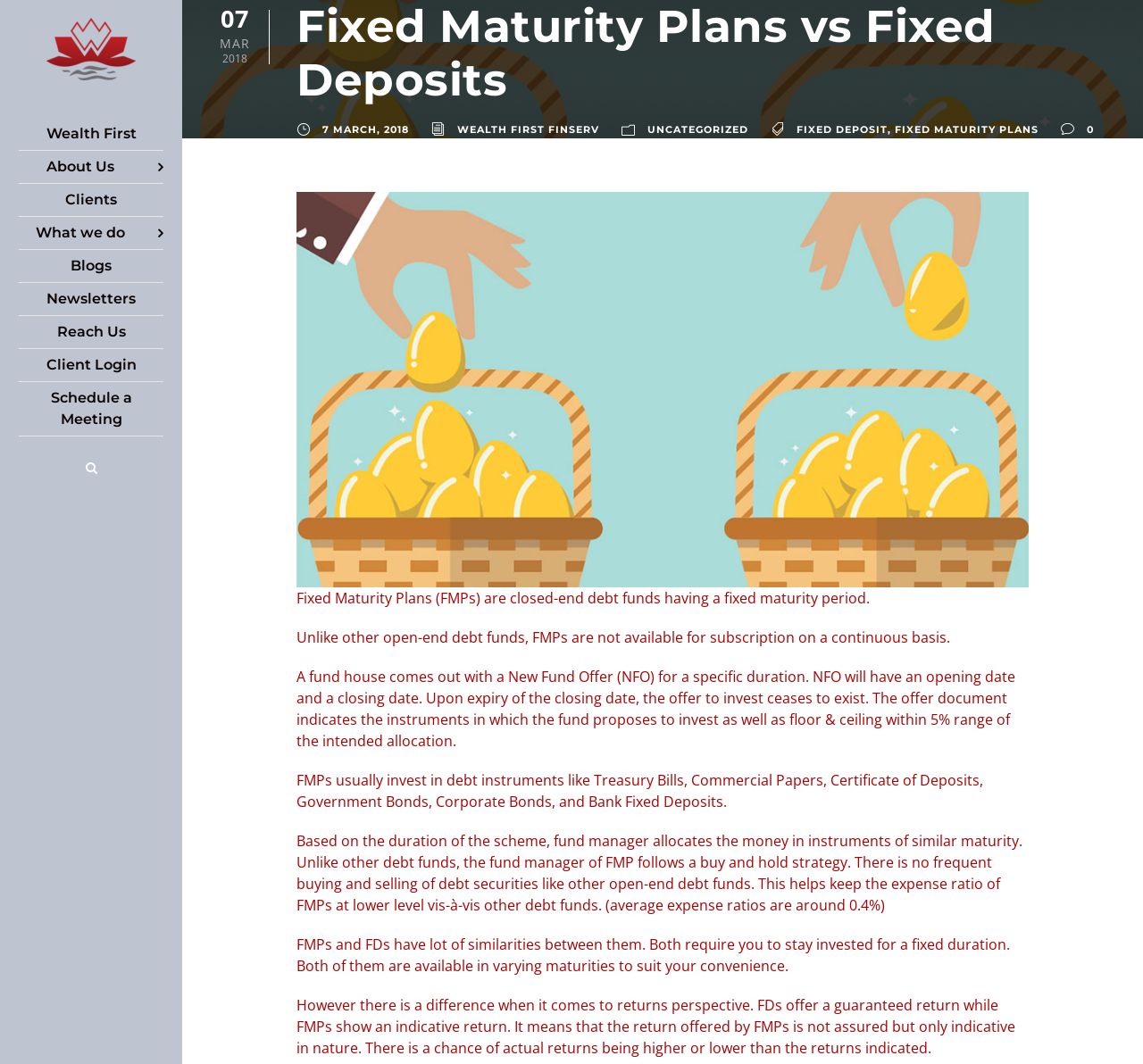Find the bounding box coordinates of the element you need to click on to perform this action: 'Click on the 'About Us' link'. The coordinates should be represented by four float values between 0 and 1, in the format [left, top, right, bottom].

[0.016, 0.147, 0.143, 0.167]